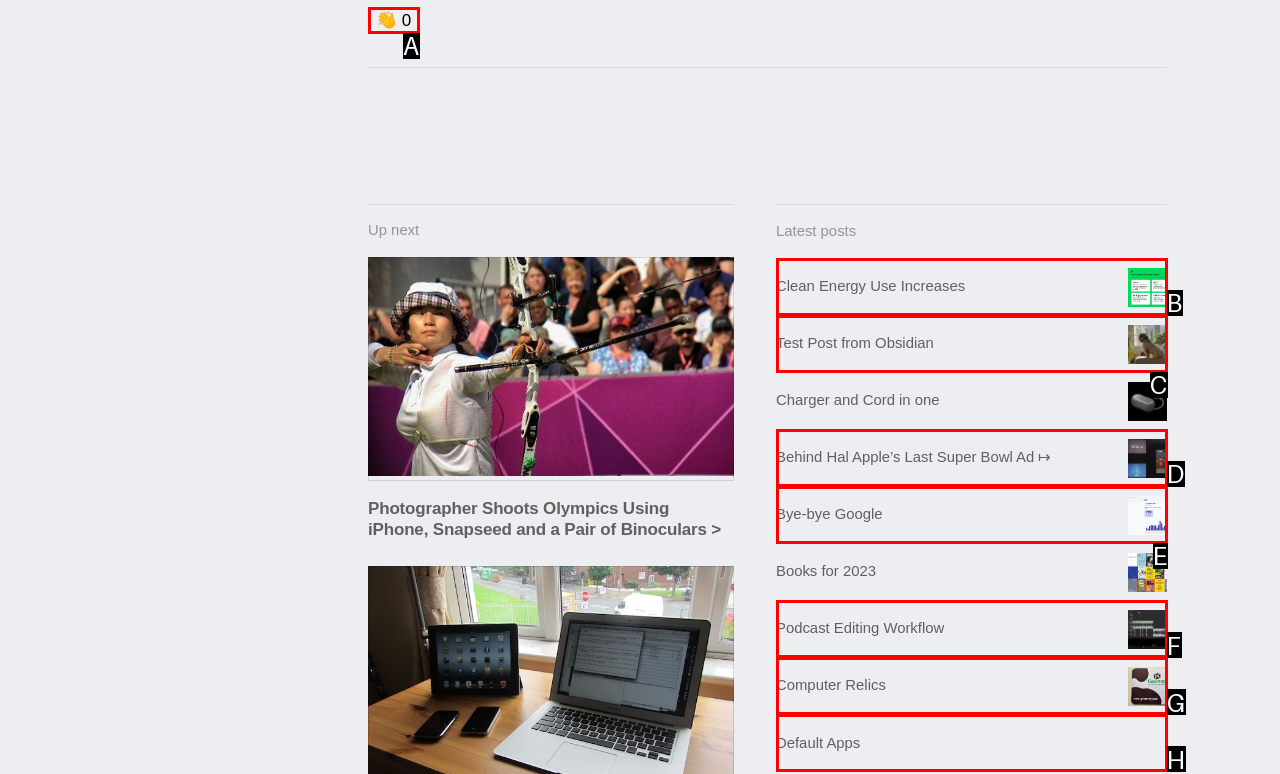Match the HTML element to the given description: Carrilho da Graça aquitectos
Indicate the option by its letter.

None